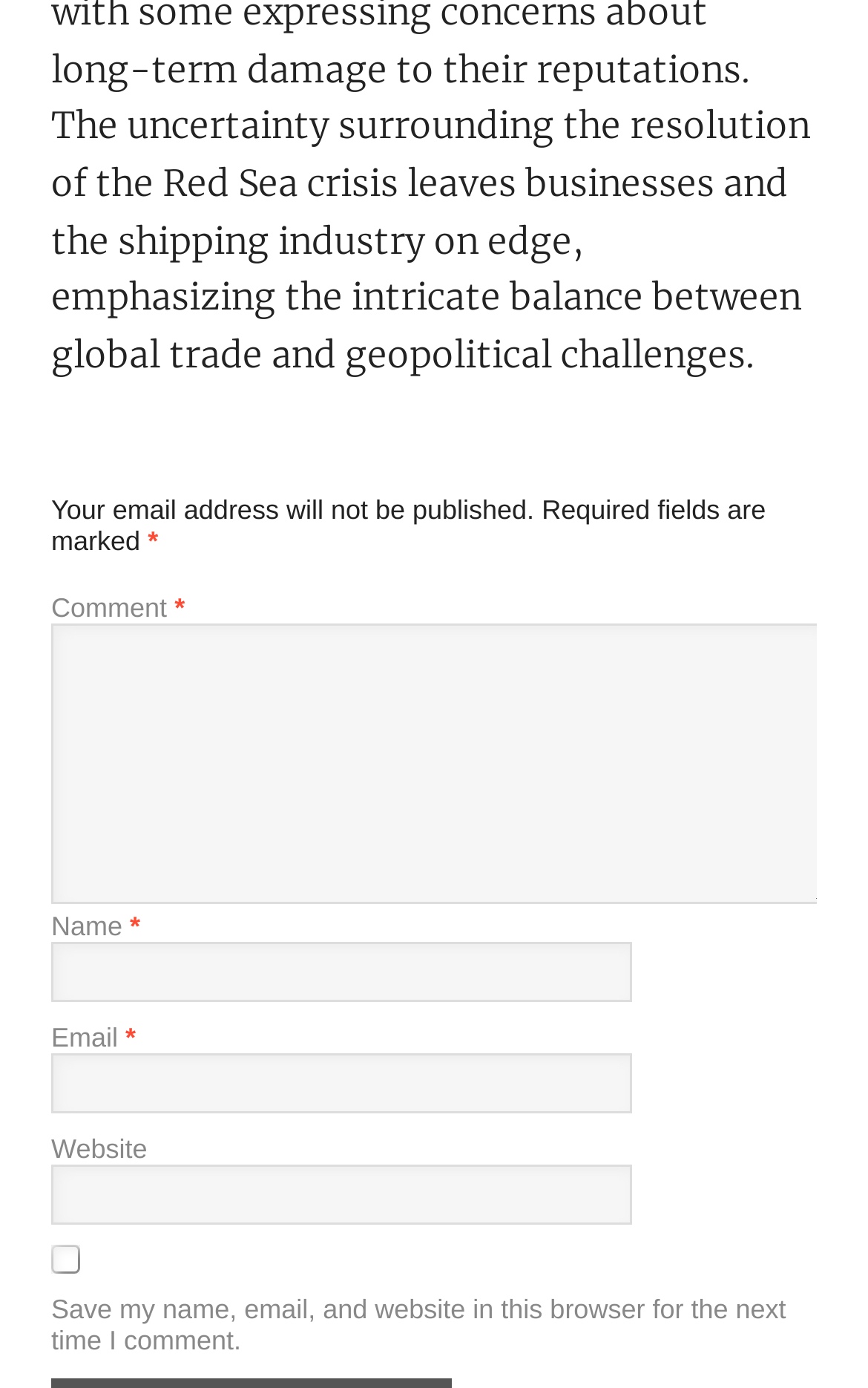What is the purpose of the text 'Your email address will not be published.'?
Use the image to answer the question with a single word or phrase.

Privacy notice